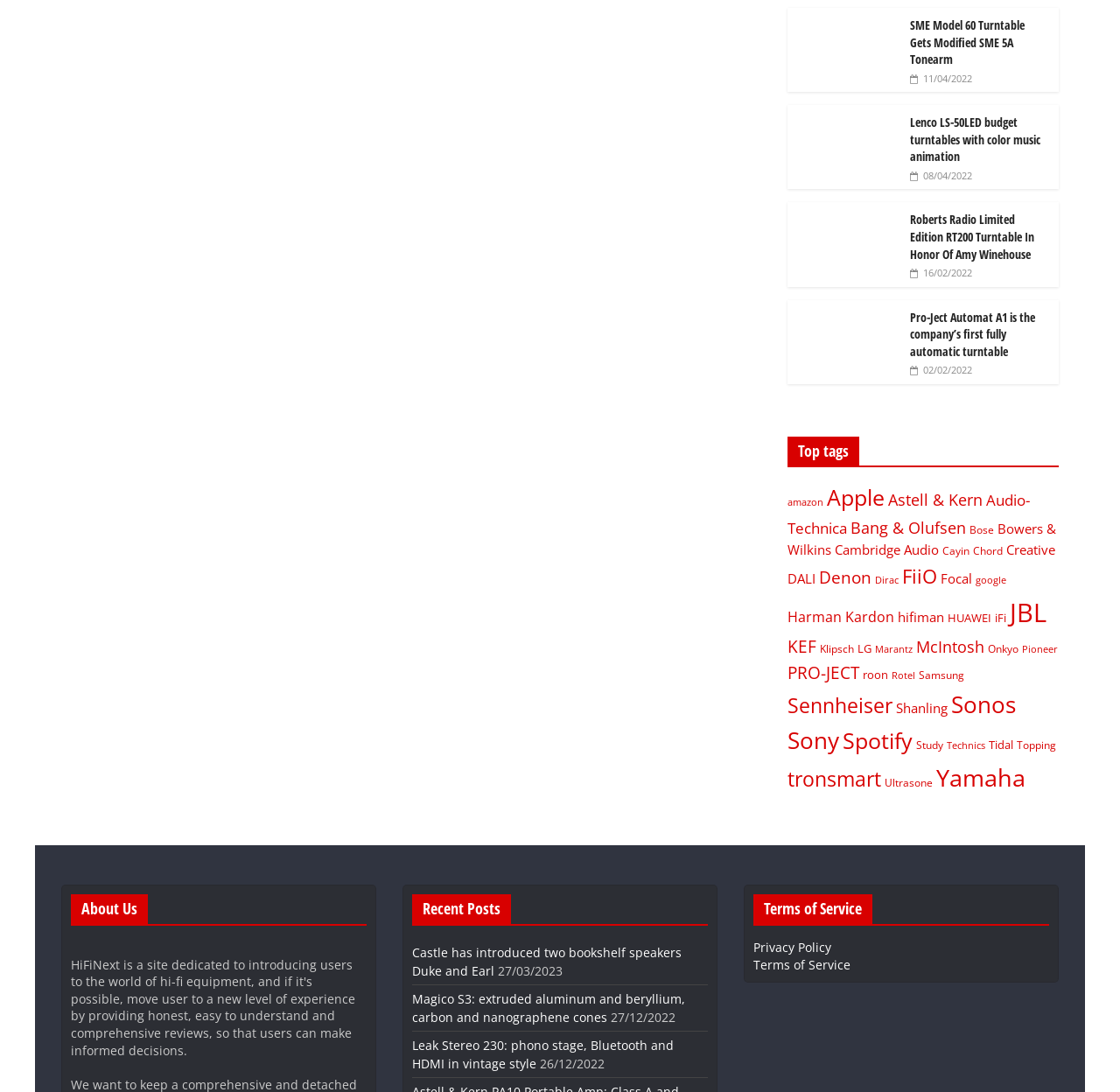What is the name of the turntable in the first figure?
Give a detailed and exhaustive answer to the question.

The first figure on the webpage has a link with the text 'SME Model 60', which suggests that the turntable in the figure is an SME Model 60.